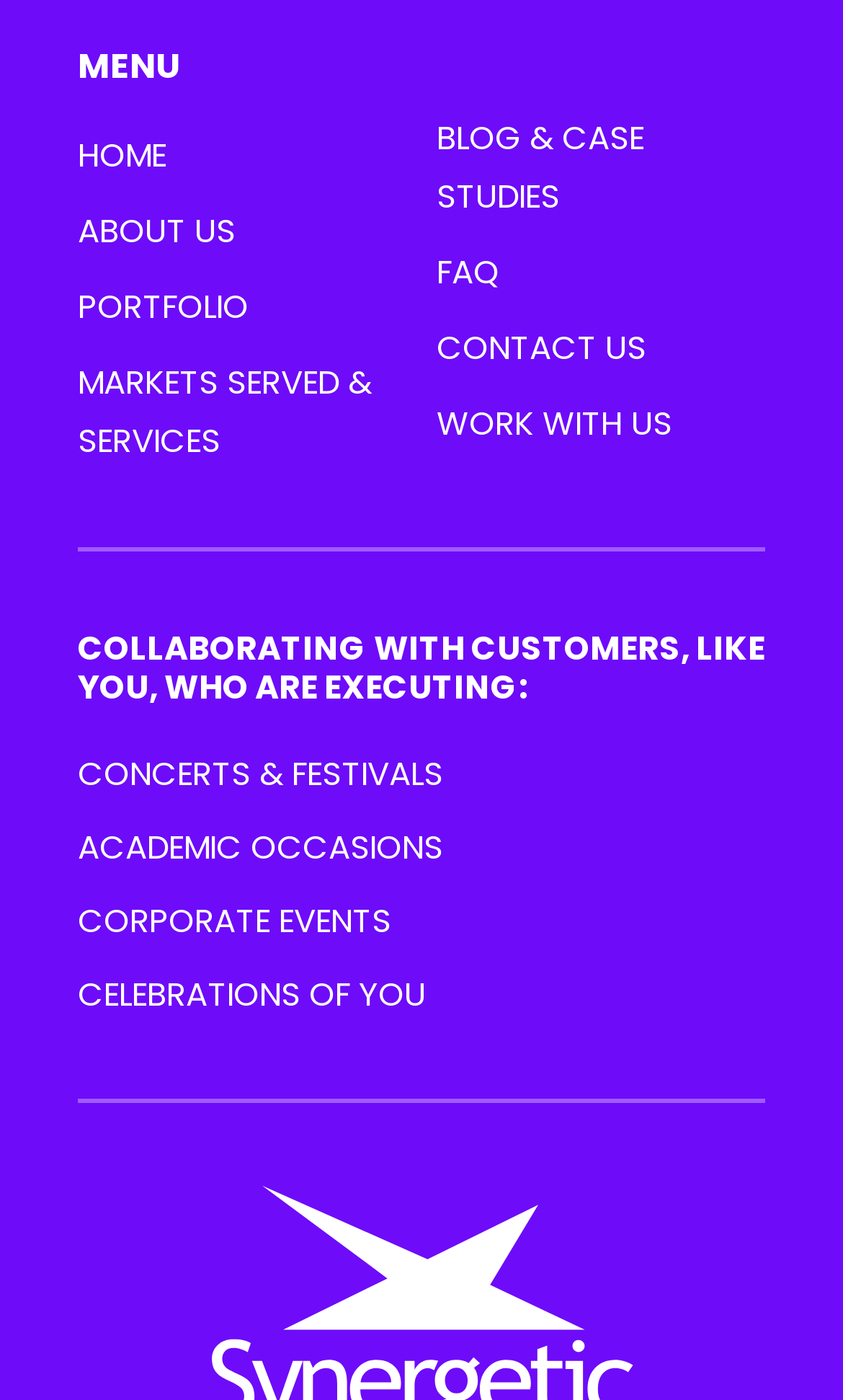Determine the bounding box coordinates of the clickable element necessary to fulfill the instruction: "view portfolio". Provide the coordinates as four float numbers within the 0 to 1 range, i.e., [left, top, right, bottom].

[0.092, 0.202, 0.295, 0.235]